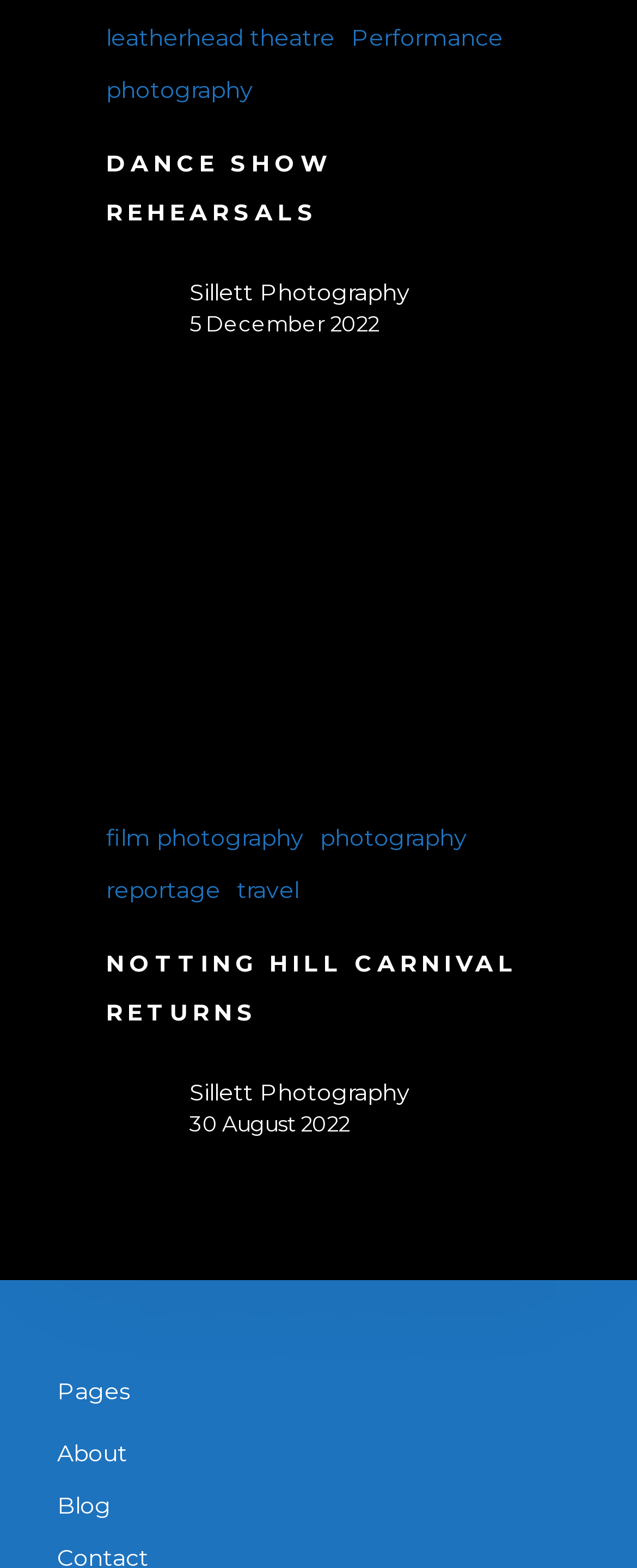Specify the bounding box coordinates (top-left x, top-left y, bottom-right x, bottom-right y) of the UI element in the screenshot that matches this description: parent_node: Contact Form aria-label="Contact Form"

None